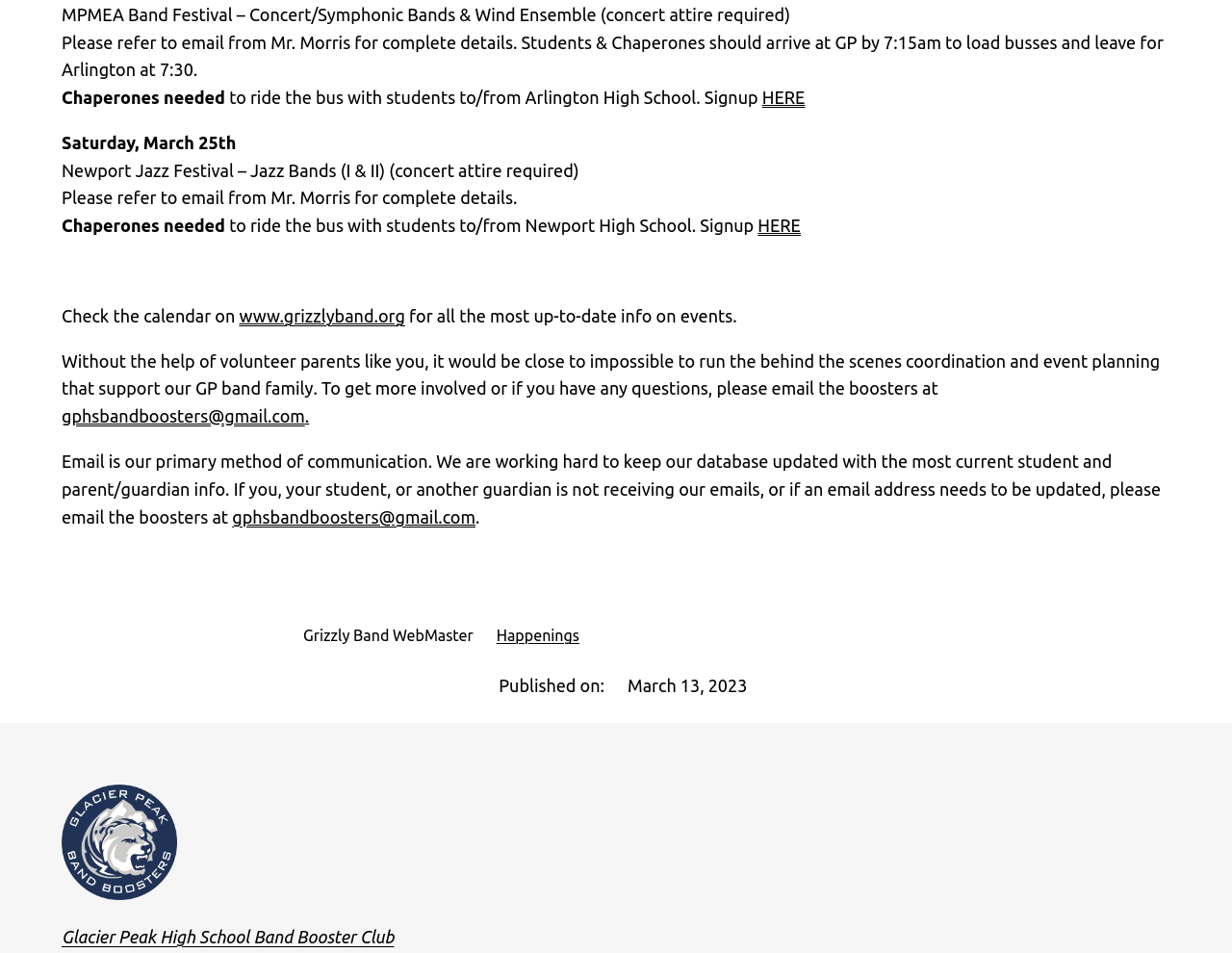What is the purpose of the Grizzly Band Booster Club?
Refer to the image and provide a detailed answer to the question.

Based on the webpage content, it appears that the Grizzly Band Booster Club is an organization that supports the Glacier Peak High School band family. The webpage mentions the need for volunteer parents to help with behind-the-scenes coordination and event planning, suggesting that the booster club plays a crucial role in supporting the band program.